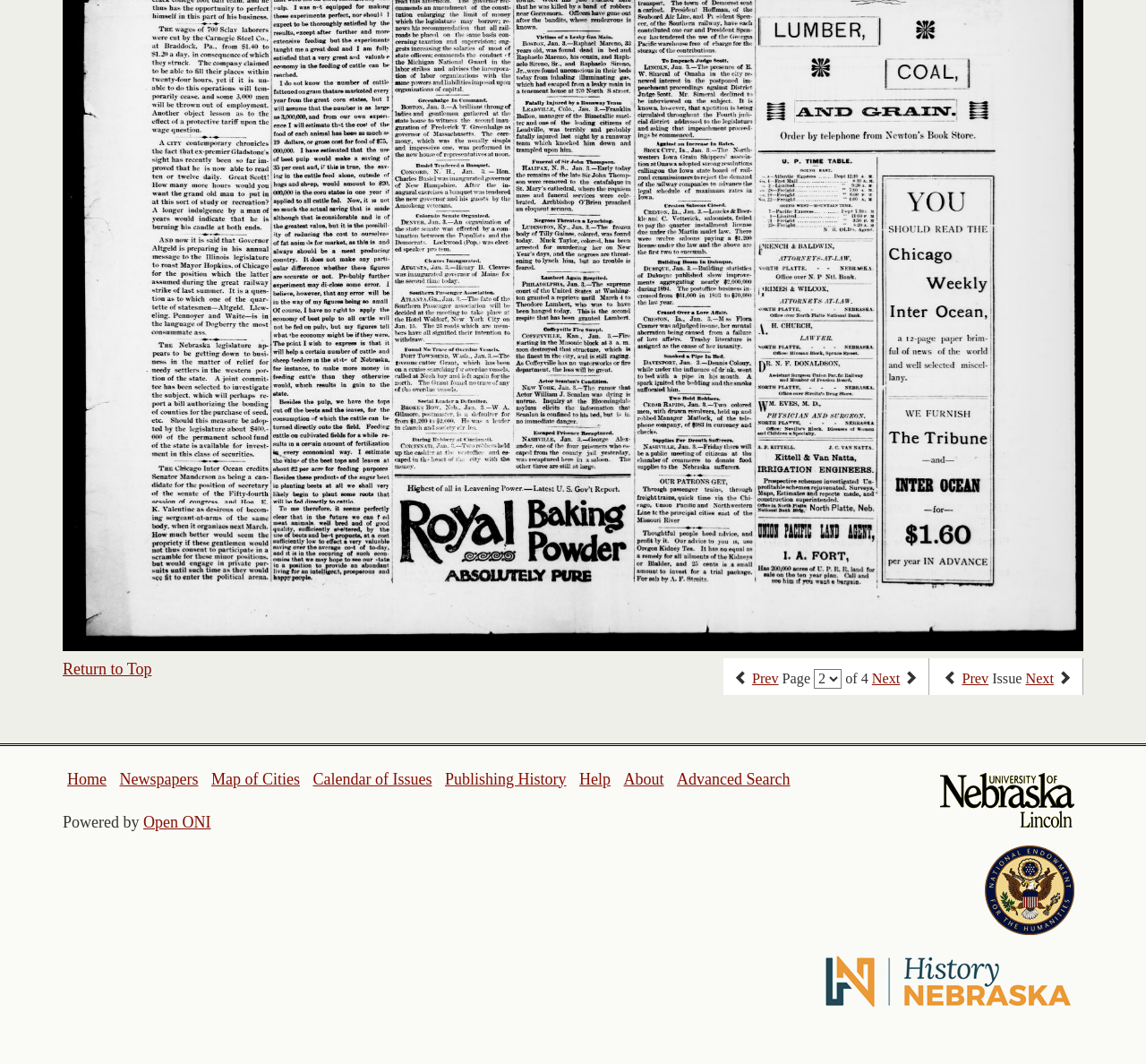What is the name of the organization powering this website?
Based on the image, respond with a single word or phrase.

Open ONI